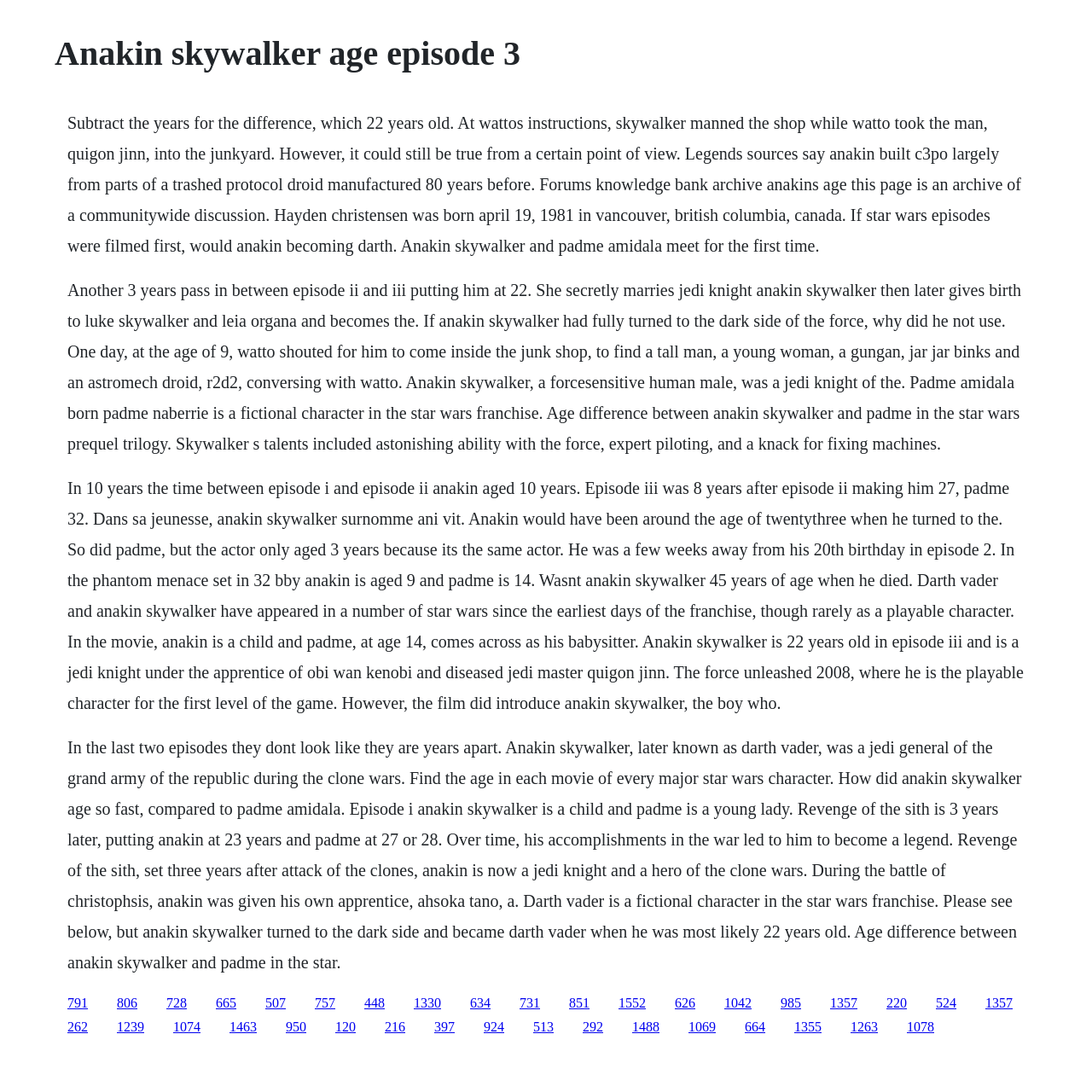Write a detailed summary of the webpage, including text, images, and layout.

This webpage is about Anakin Skywalker's age in different episodes of the Star Wars franchise. At the top, there is a heading that reads "Anakin Skywalker age episode 3". Below the heading, there are three blocks of text that provide information about Anakin's age in different episodes, his relationship with Padme Amidala, and his skills as a Jedi knight. The text also mentions Hayden Christensen, the actor who played Anakin in the movies.

On the bottom half of the page, there are numerous links, 30 in total, arranged in a horizontal row. These links are likely related to the topic of Anakin Skywalker and Star Wars, but their specific content is not described. The links are densely packed and take up most of the bottom half of the page.